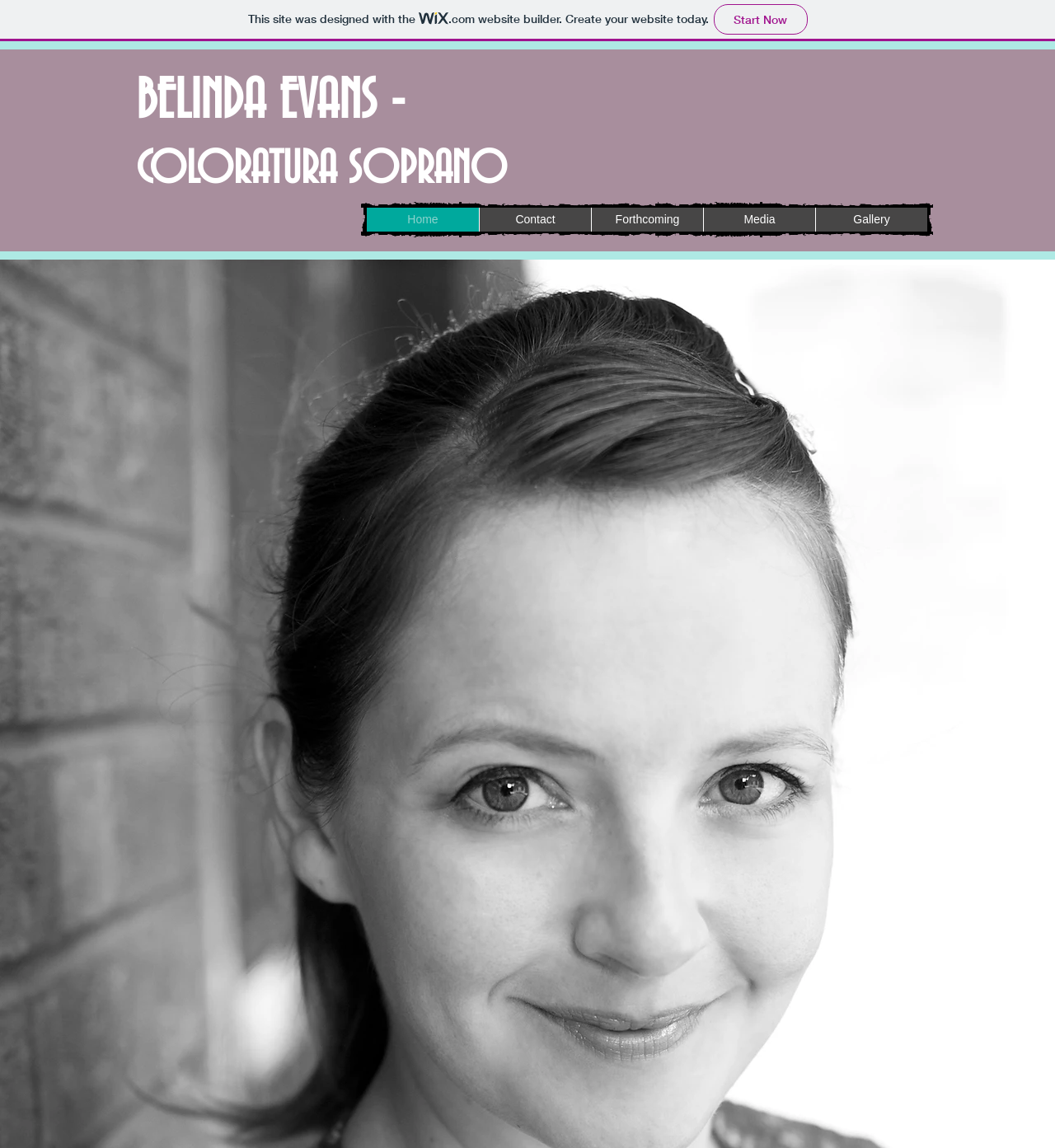With reference to the image, please provide a detailed answer to the following question: What is the profession of Belinda Evans?

Based on the webpage, Belinda Evans is a coloratura soprano, which is a type of soprano voice in opera. This information is obtained from the heading 'COLORATURA SOPRANO' on the webpage.